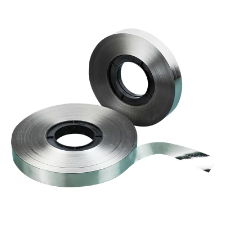Generate an elaborate description of what you see in the image.

The image showcases two rolls of Fe-based nanocrystalline ribbons, a type of soft magnetic material used in various applications, including transformers. These materials are known for their superior magnetic properties, making them ideal for enhancing efficiency in electronic devices. The ribbons are neatly wound on reels, with a shiny metallic surface indicating high-quality production. This image emphasizes the product's relevance in the manufacturing of transformer cores, particularly in the context of the latest innovations offered by Transmart, a professional transformer core manufacturer based in China.